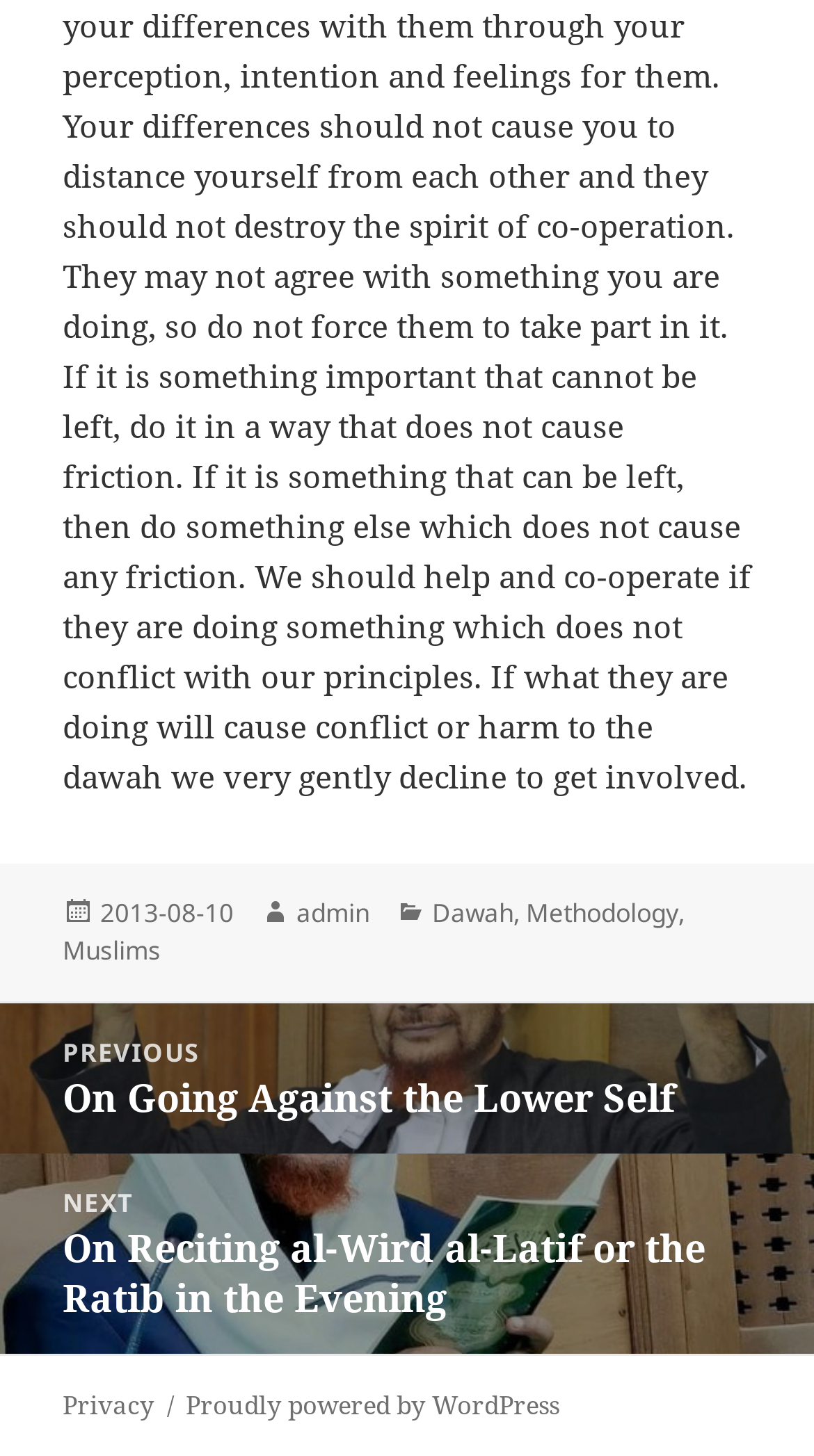What is the title of the previous post?
Based on the visual details in the image, please answer the question thoroughly.

I found the title of the previous post by looking at the navigation section, where it says 'Previous post:' followed by a link with the title 'On Going Against the Lower Self'.